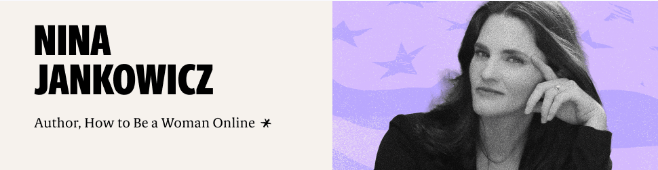What is the dominant color of the background?
Using the picture, provide a one-word or short phrase answer.

Purple